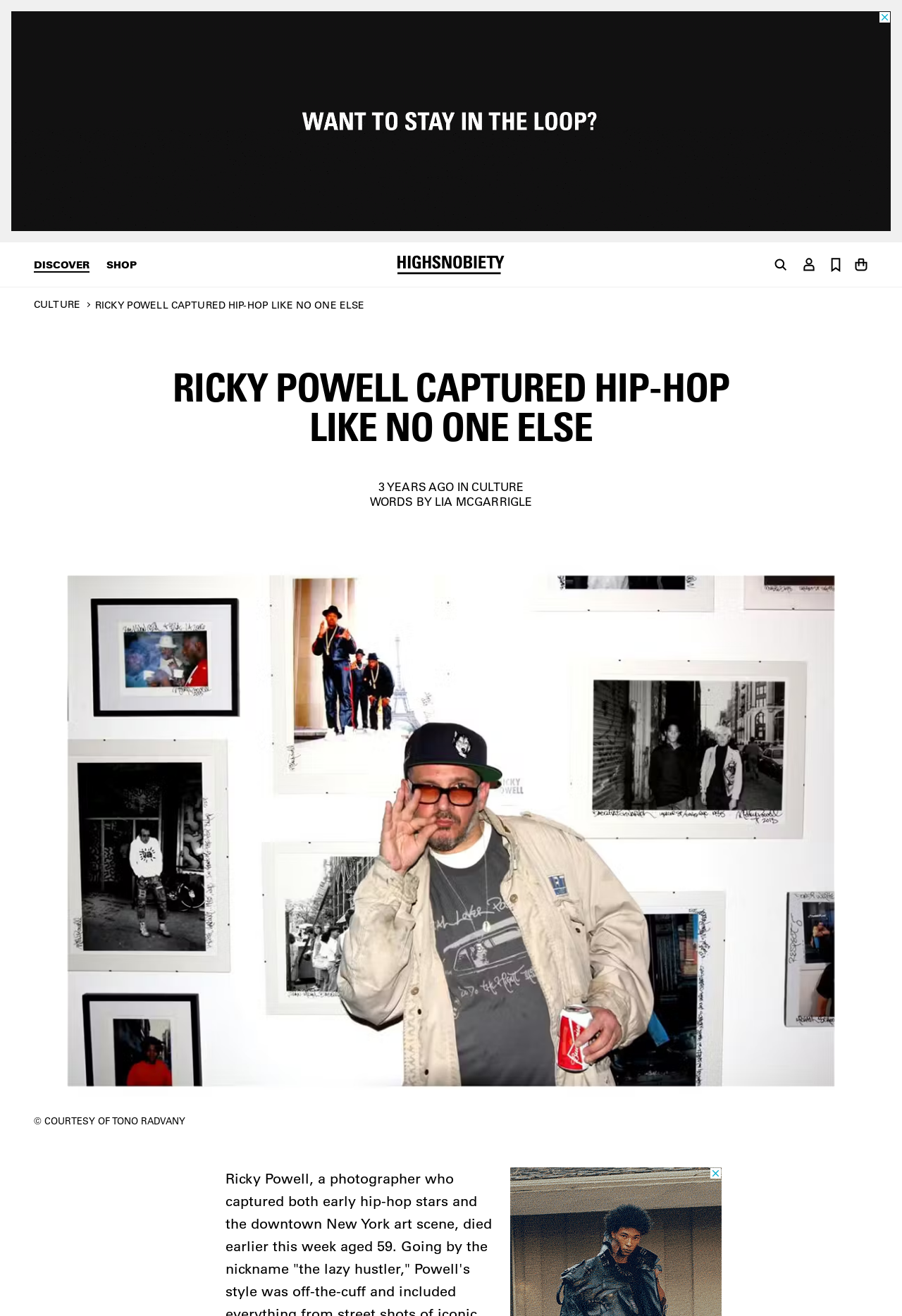Examine the screenshot and answer the question in as much detail as possible: How many icons are on the top right?

I counted the number of icons on the top right by looking at the image elements with coordinates that indicate they are located on the top right of the page. I found four icons: 'search icon', 'account icon', 'bookmark icon', and 'shopping cart icon'.